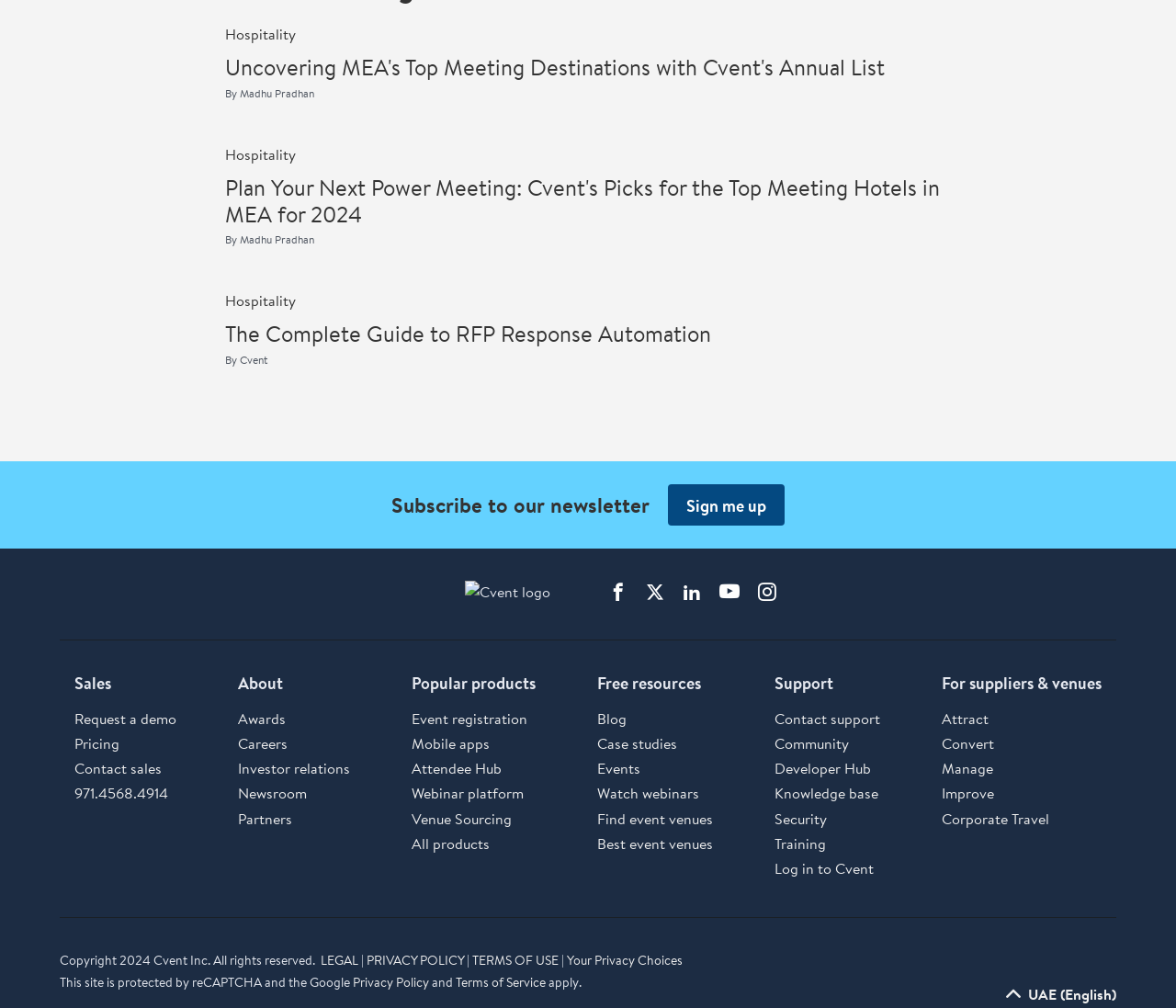Please specify the bounding box coordinates in the format (top-left x, top-left y, bottom-right x, bottom-right y), with values ranging from 0 to 1. Identify the bounding box for the UI component described as follows: Improve

[0.801, 0.777, 0.845, 0.797]